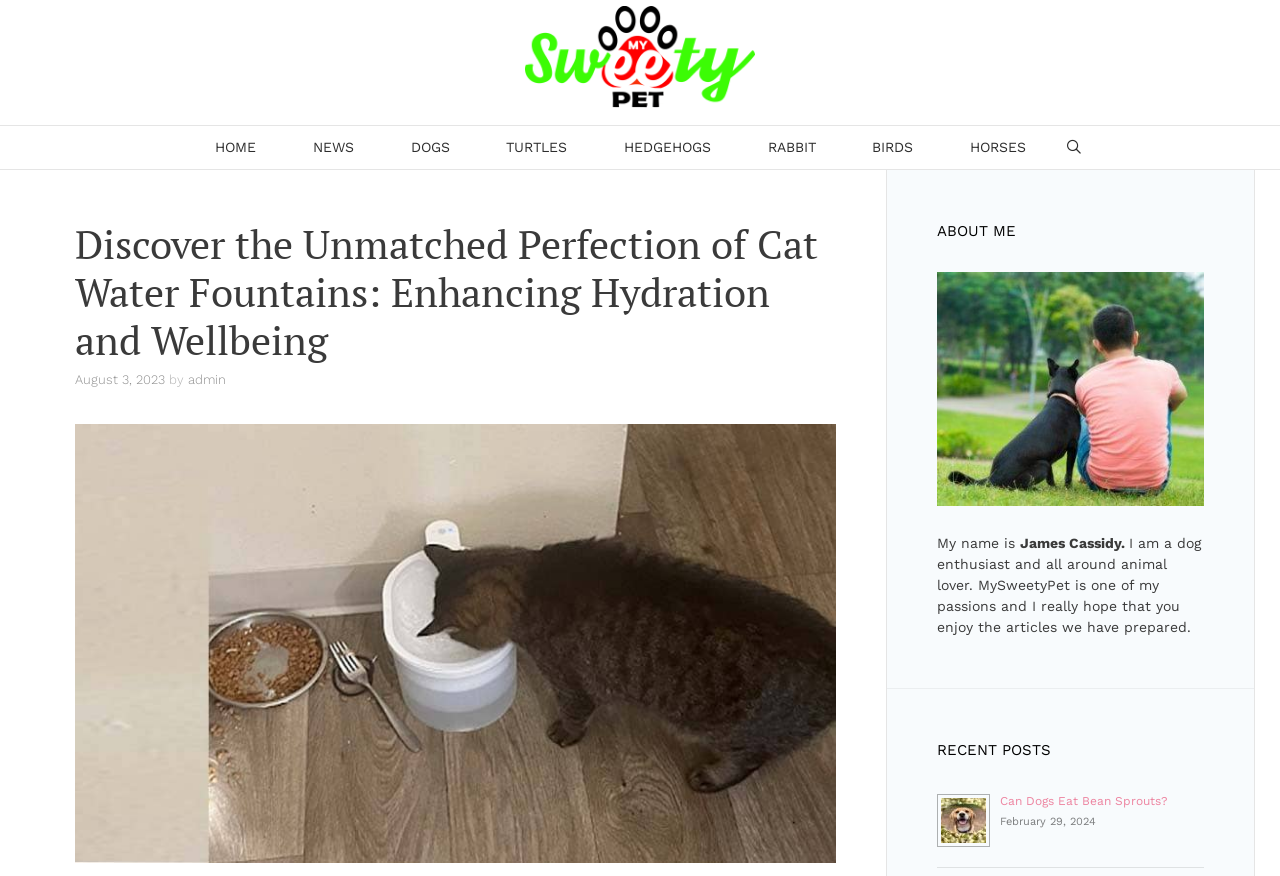What is the topic of the recent post?
Please analyze the image and answer the question with as much detail as possible.

The recent post can be found in the 'RECENT POSTS' section, and it has a title 'Can Dogs Eat Bean Sprouts?'. This indicates that the topic of the recent post is about whether dogs can eat bean sprouts.